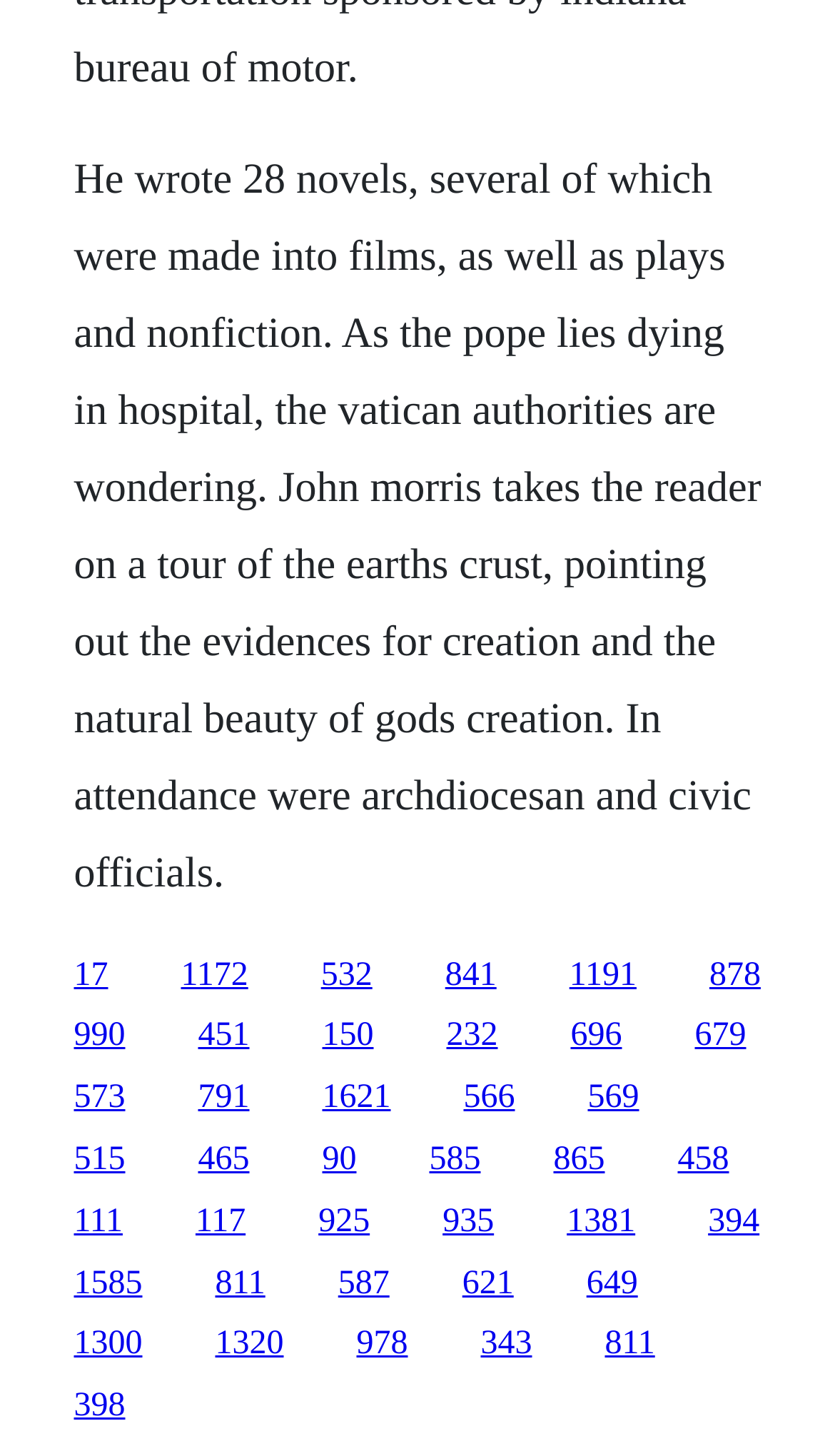Identify the bounding box coordinates of the clickable region necessary to fulfill the following instruction: "Click the link labeled 17". The bounding box coordinates should be four float numbers between 0 and 1, i.e., [left, top, right, bottom].

[0.088, 0.657, 0.129, 0.682]